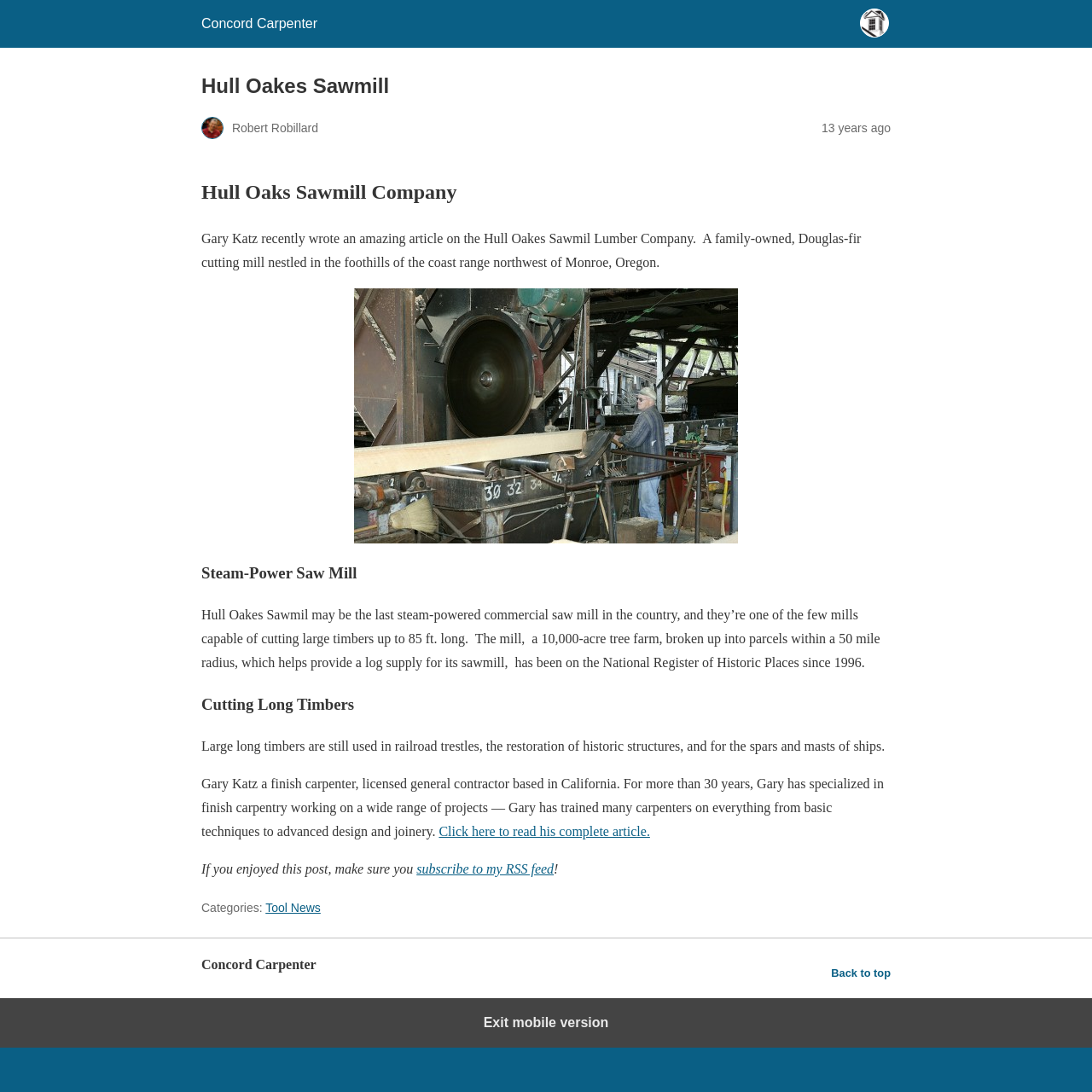Locate the bounding box coordinates of the UI element described by: "Exit mobile version". The bounding box coordinates should consist of four float numbers between 0 and 1, i.e., [left, top, right, bottom].

[0.0, 0.914, 1.0, 0.96]